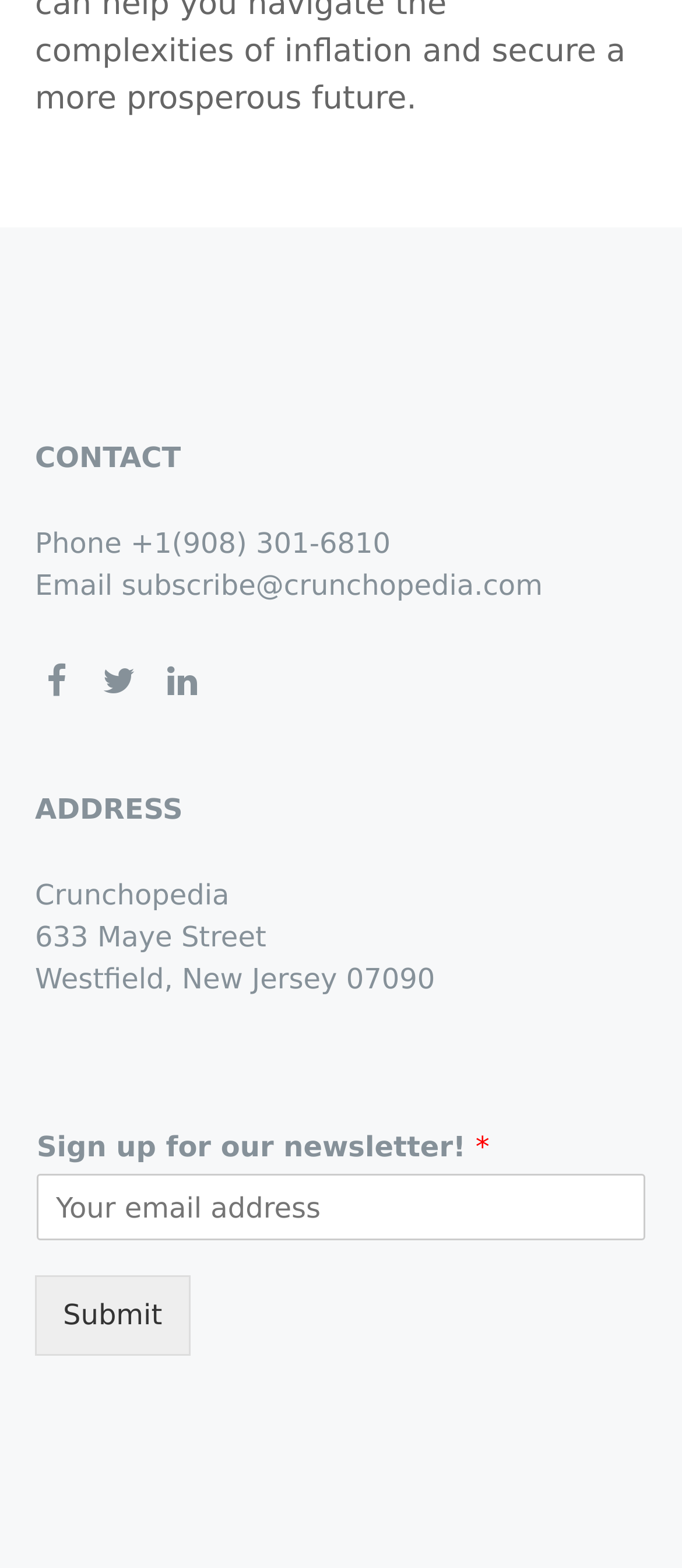Please find the bounding box coordinates for the clickable element needed to perform this instruction: "Send an email".

[0.178, 0.363, 0.796, 0.384]